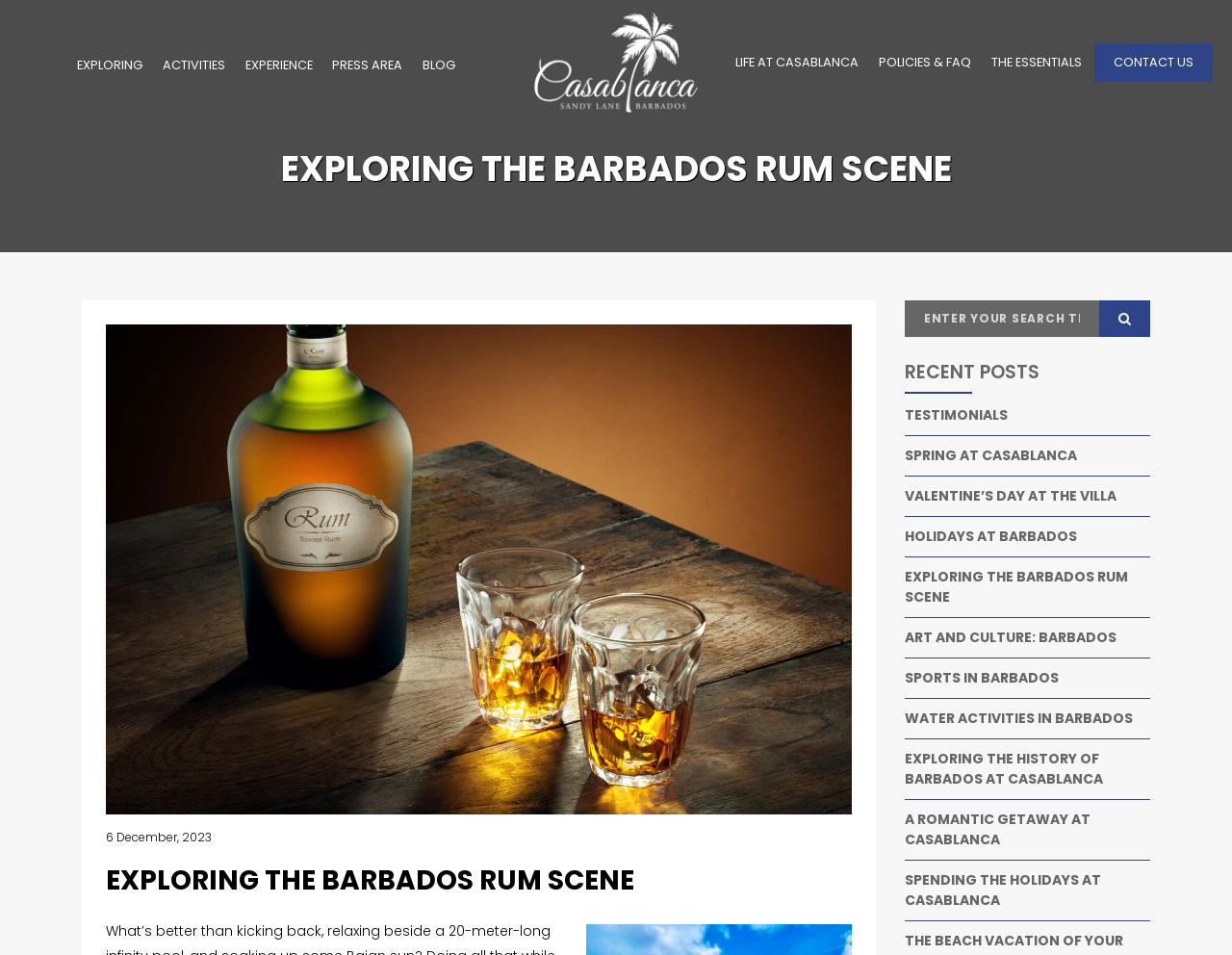Could you determine the bounding box coordinates of the clickable element to complete the instruction: "Go to the Press Area"? Provide the coordinates as four float numbers between 0 and 1, i.e., [left, top, right, bottom].

[0.264, 0.054, 0.333, 0.083]